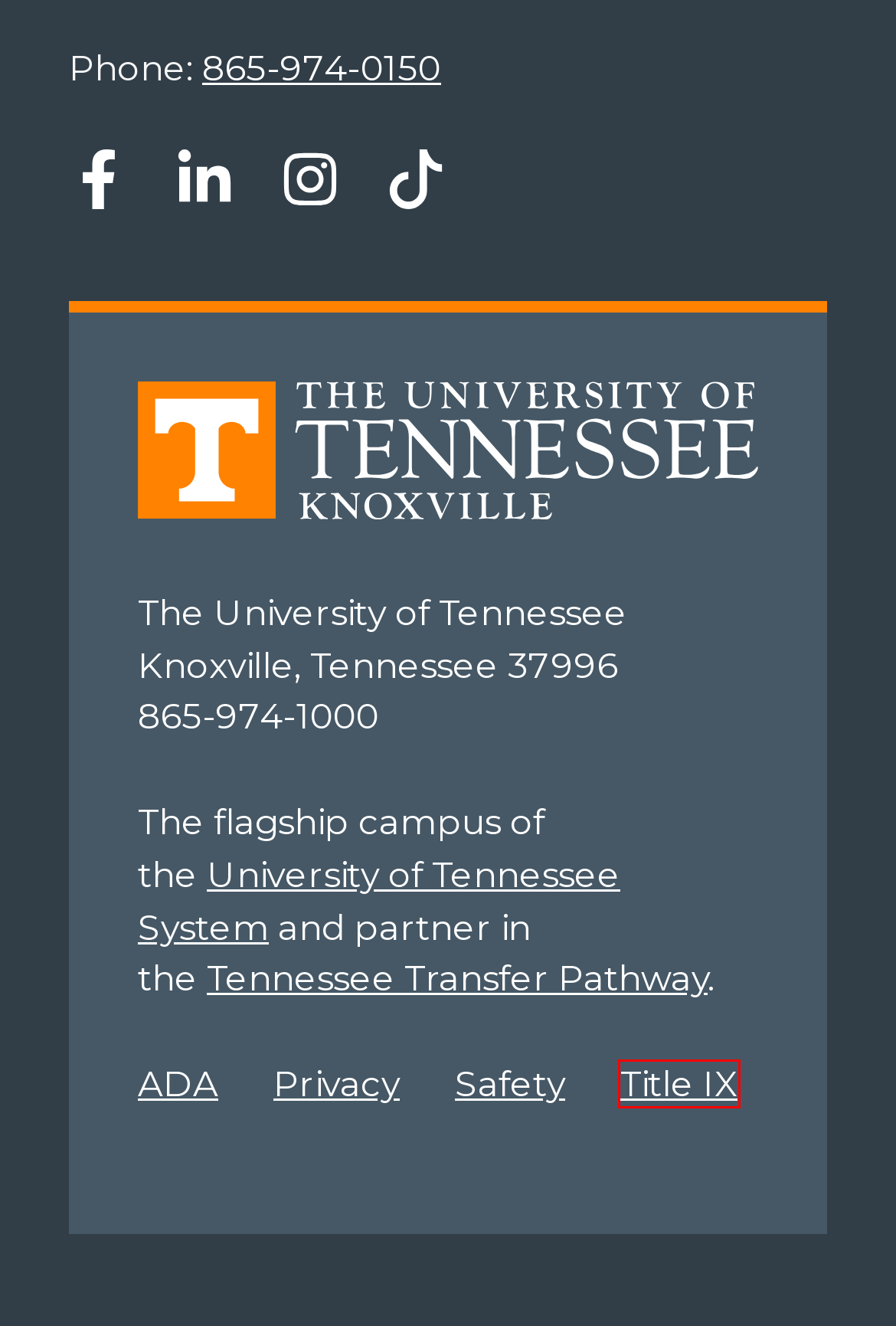Examine the screenshot of a webpage with a red rectangle bounding box. Select the most accurate webpage description that matches the new webpage after clicking the element within the bounding box. Here are the candidates:
A. Accessibility, Accommodations, and ADA Compliance - Equal Opportunity and Accessibility
B. Professional and Continuing Education Programs | UT CPELL
C. The University of Tennessee System
D. Registration Information | UT CPELL
E. MindEdge Course Catalog
F. Office of Title IX | The University of Tennessee
G. Resources & Frequently Asked Questions | UT CPELL
H. Public Safety | The University of Tennessee, Knoxville

F